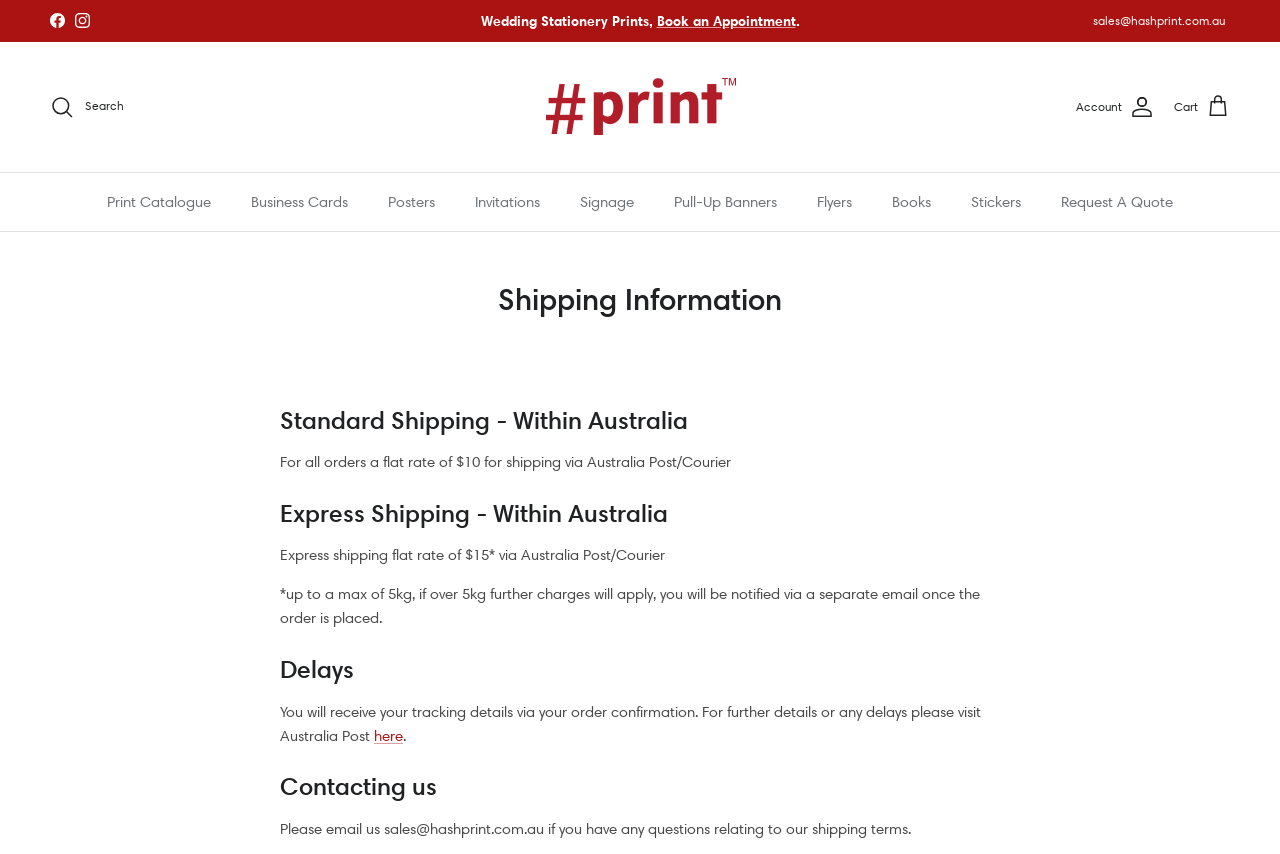Provide the bounding box coordinates for the specified HTML element described in this description: "Request A Quote". The coordinates should be four float numbers ranging from 0 to 1, in the format [left, top, right, bottom].

[0.815, 0.203, 0.93, 0.271]